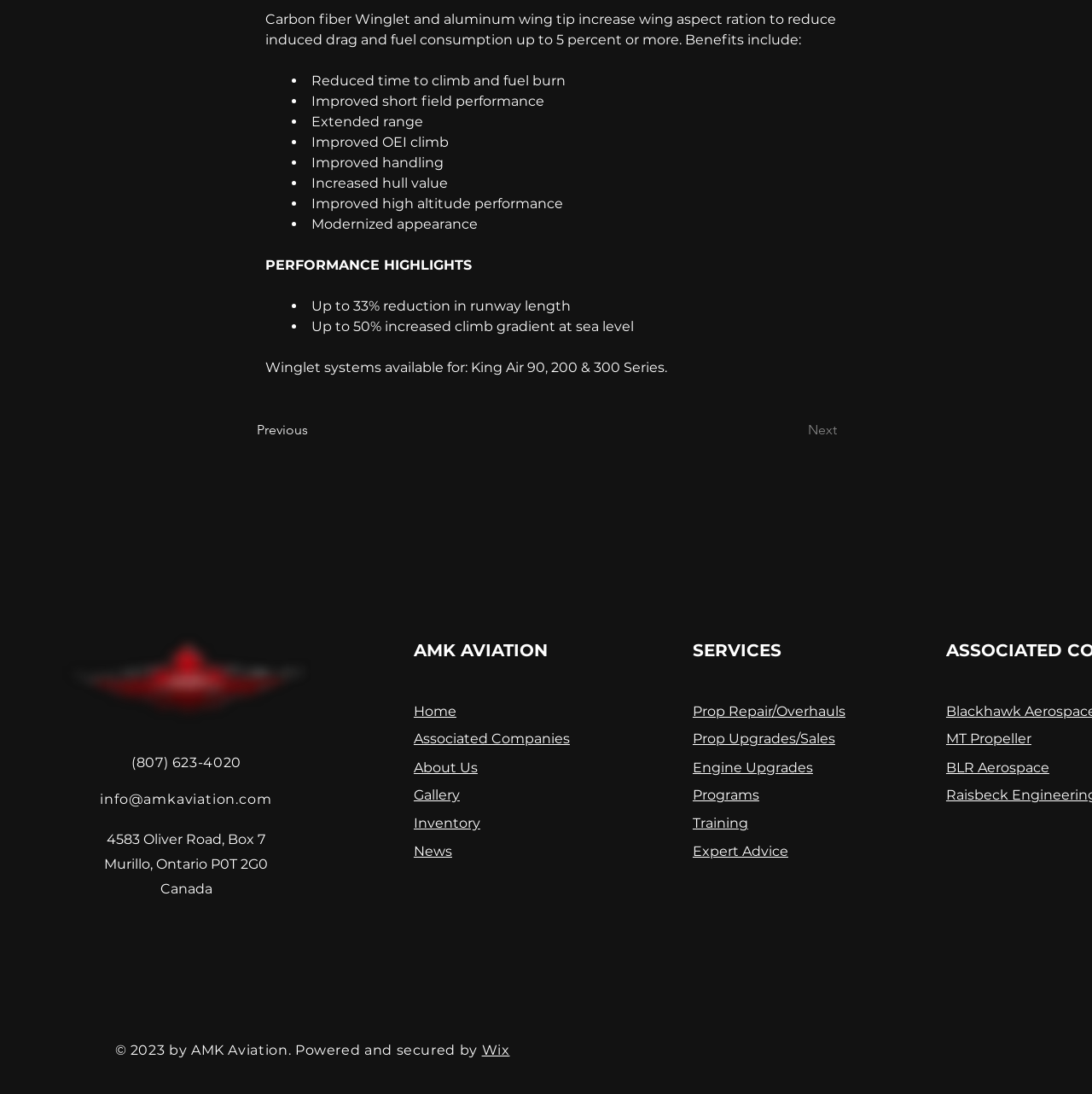Use one word or a short phrase to answer the question provided: 
What is the name of the company that powered and secured the website?

Wix